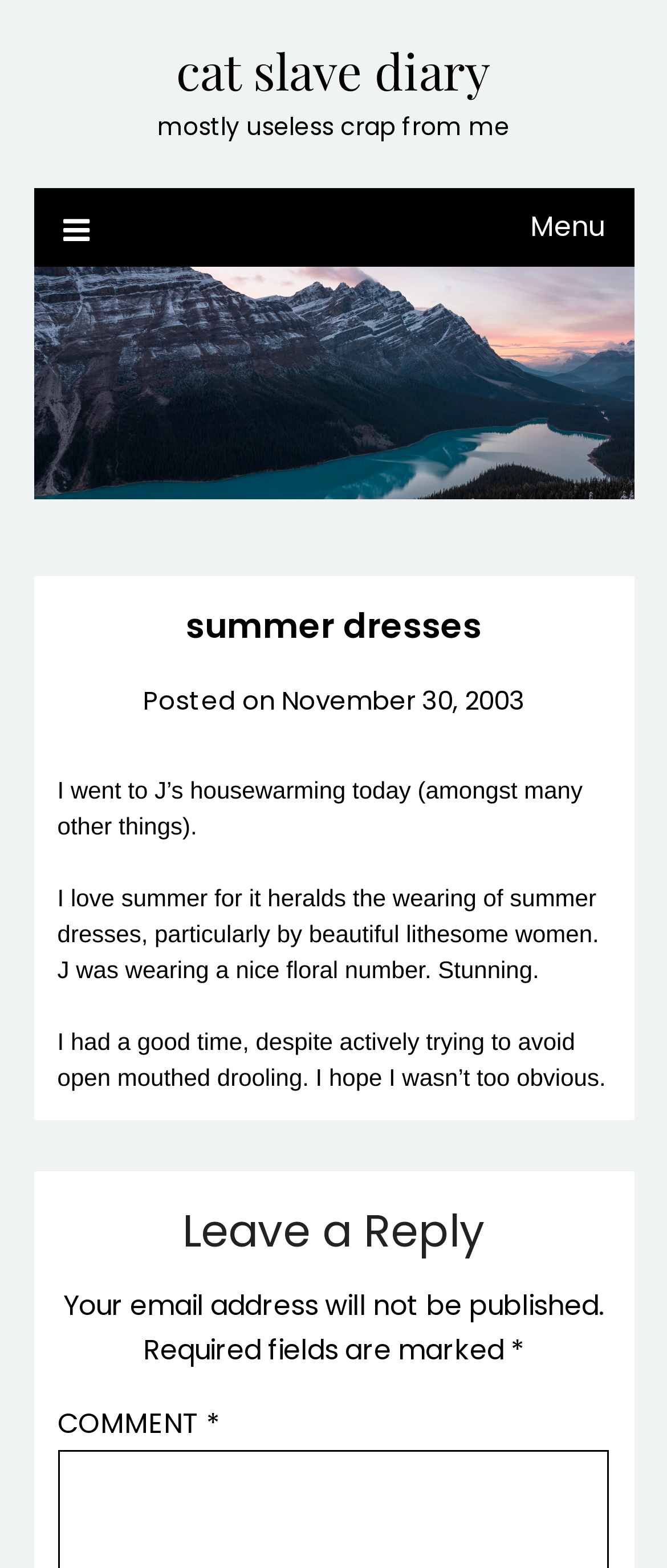Bounding box coordinates must be specified in the format (top-left x, top-left y, bottom-right x, bottom-right y). All values should be floating point numbers between 0 and 1. What are the bounding box coordinates of the UI element described as: cat slave diary

[0.264, 0.024, 0.736, 0.065]